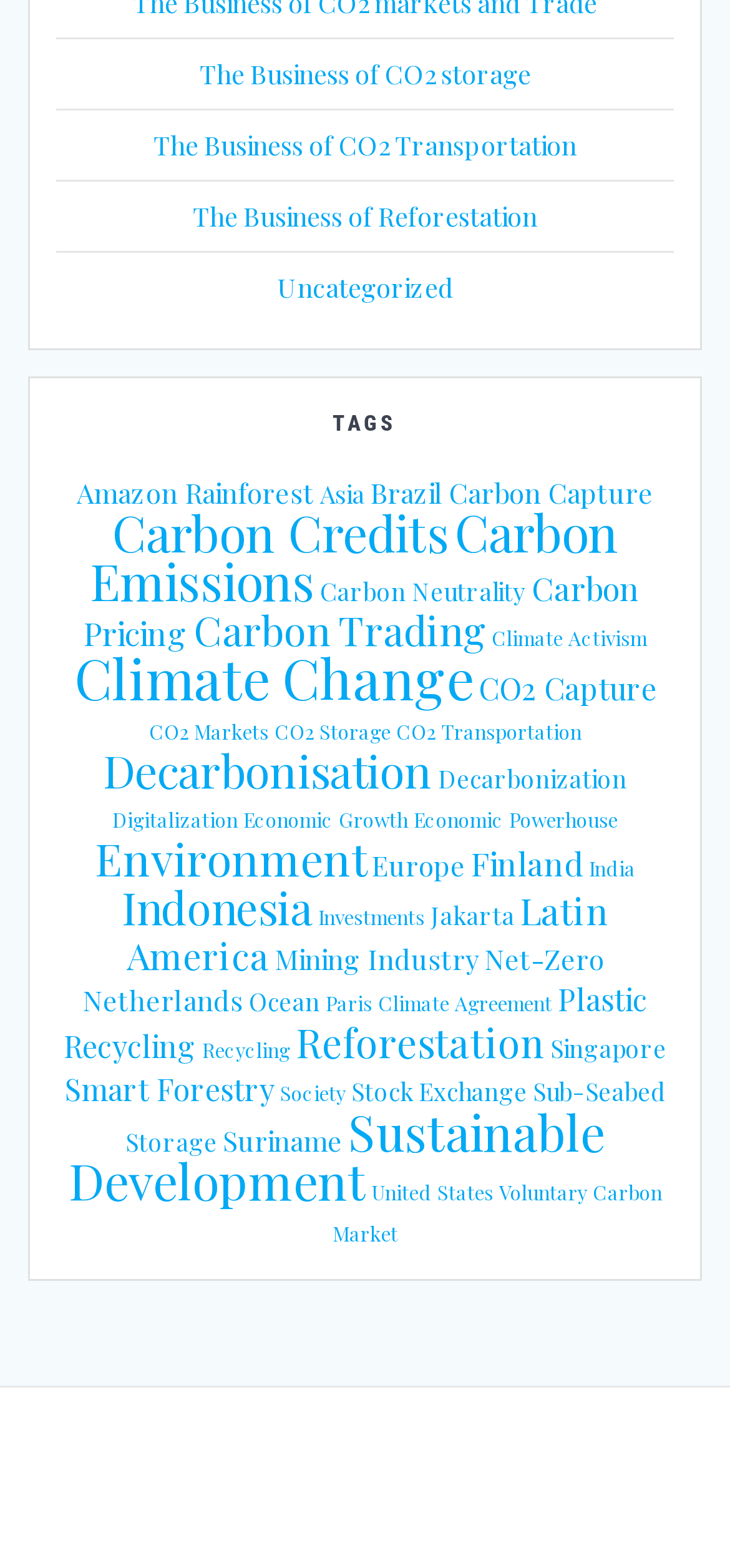Find the bounding box coordinates of the element you need to click on to perform this action: 'Explore the topic 'Reforestation''. The coordinates should be represented by four float values between 0 and 1, in the format [left, top, right, bottom].

[0.264, 0.127, 0.736, 0.15]